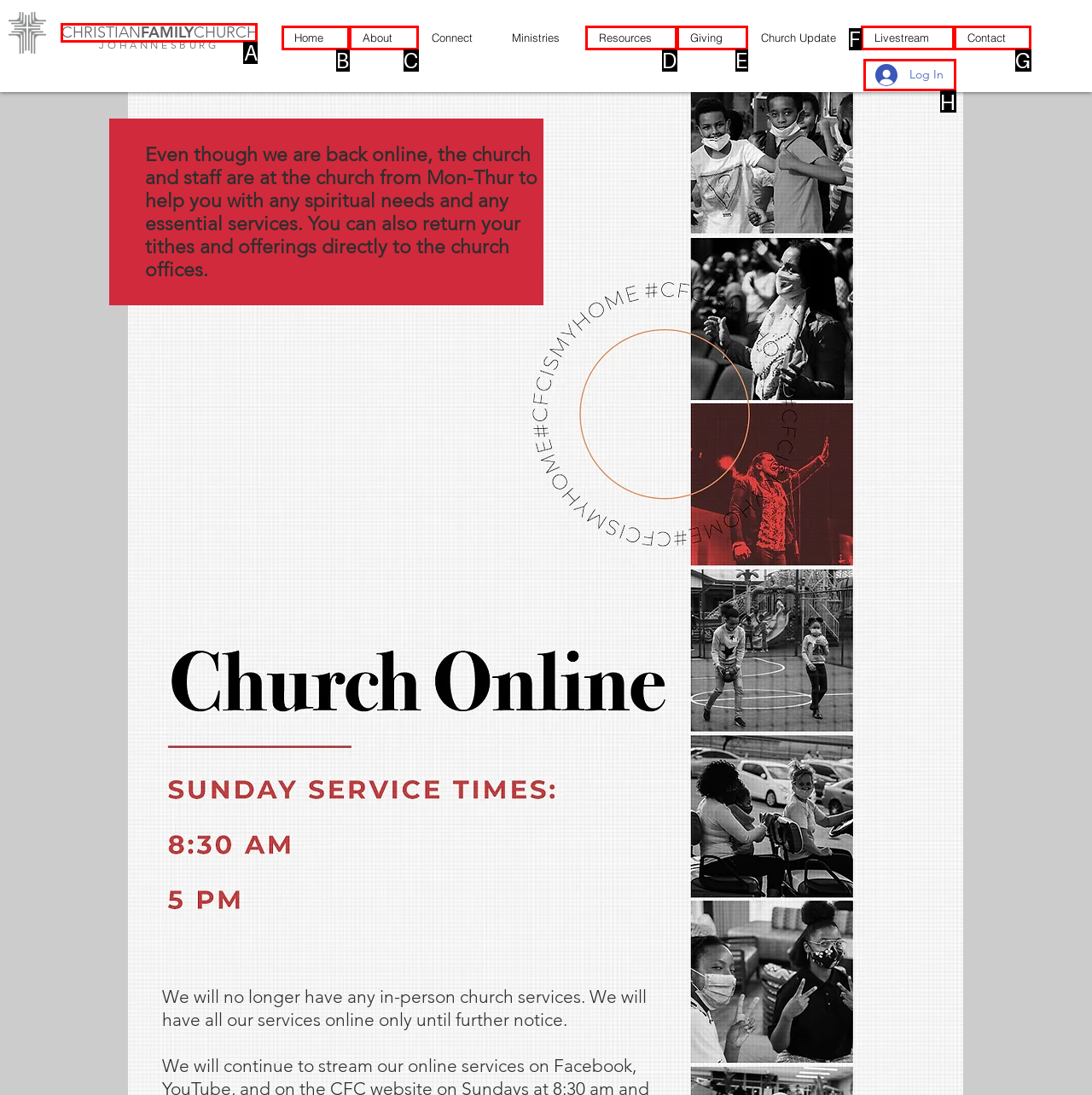Identify the correct UI element to click on to achieve the following task: Click the Log In button Respond with the corresponding letter from the given choices.

H